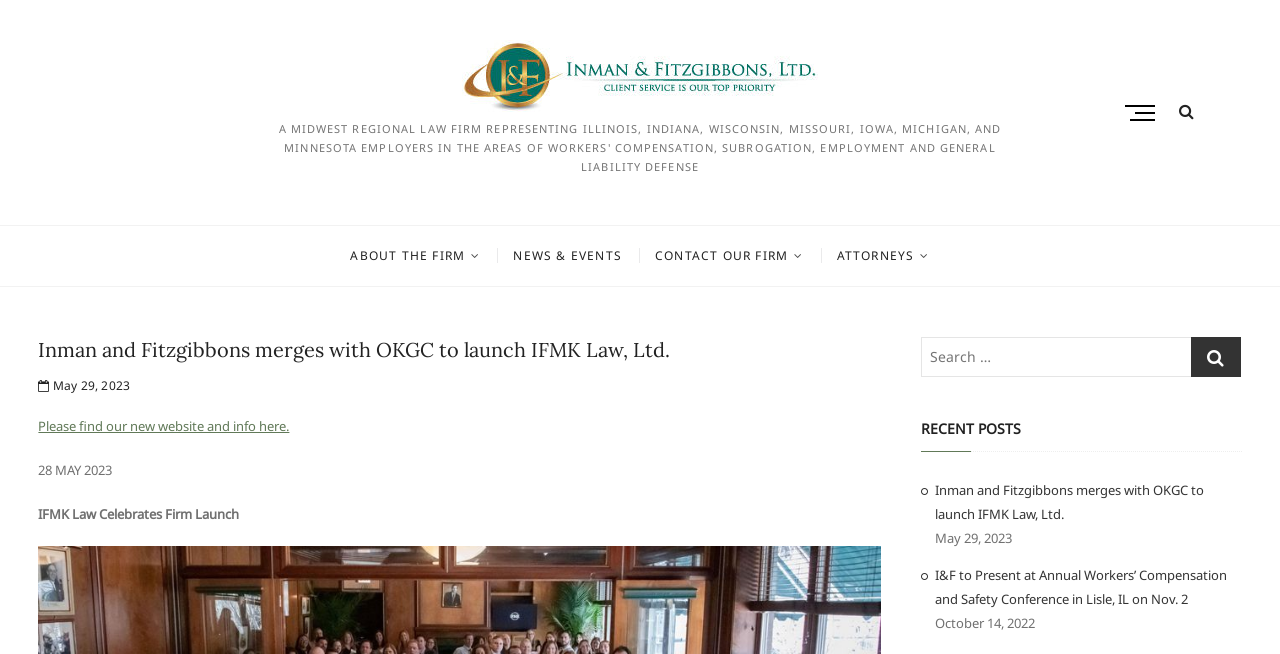Pinpoint the bounding box coordinates of the area that should be clicked to complete the following instruction: "Click the menu button". The coordinates must be given as four float numbers between 0 and 1, i.e., [left, top, right, bottom].

[0.879, 0.138, 0.91, 0.206]